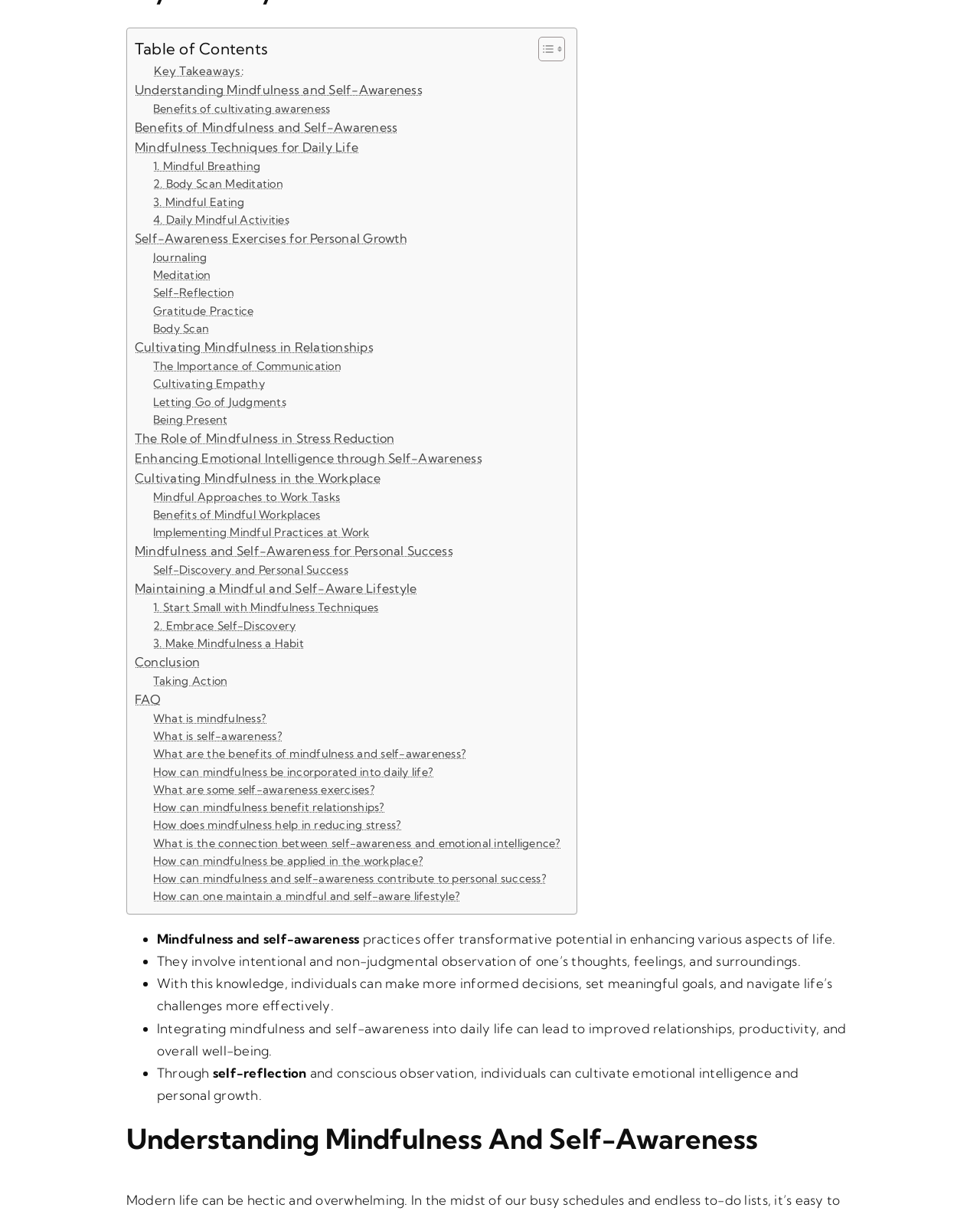Use a single word or phrase to respond to the question:
What is the purpose of self-reflection according to the webpage?

Cultivate emotional intelligence and personal growth